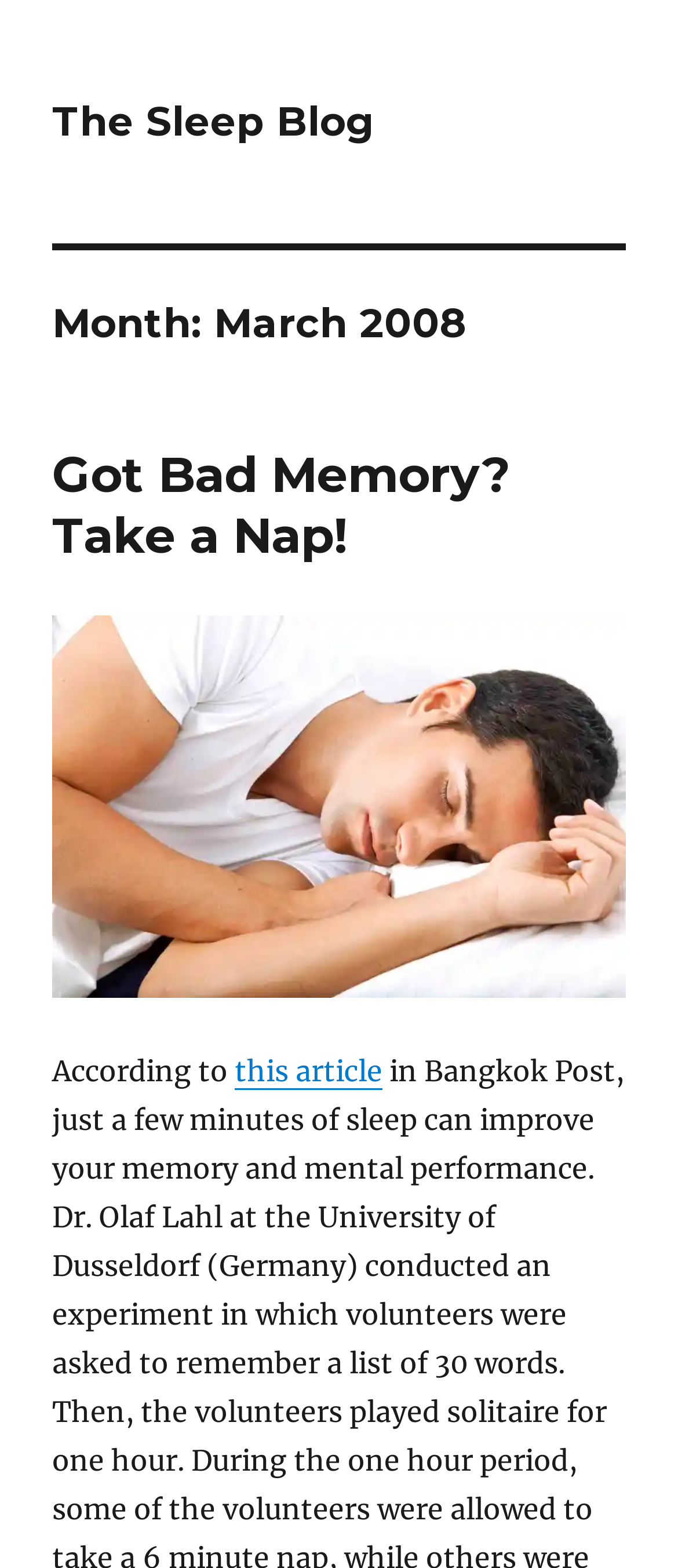Based on the element description: "parent_node: External Media name="cookieGroup[]" value="external-media"", identify the UI element and provide its bounding box coordinates. Use four float numbers between 0 and 1, [left, top, right, bottom].

None